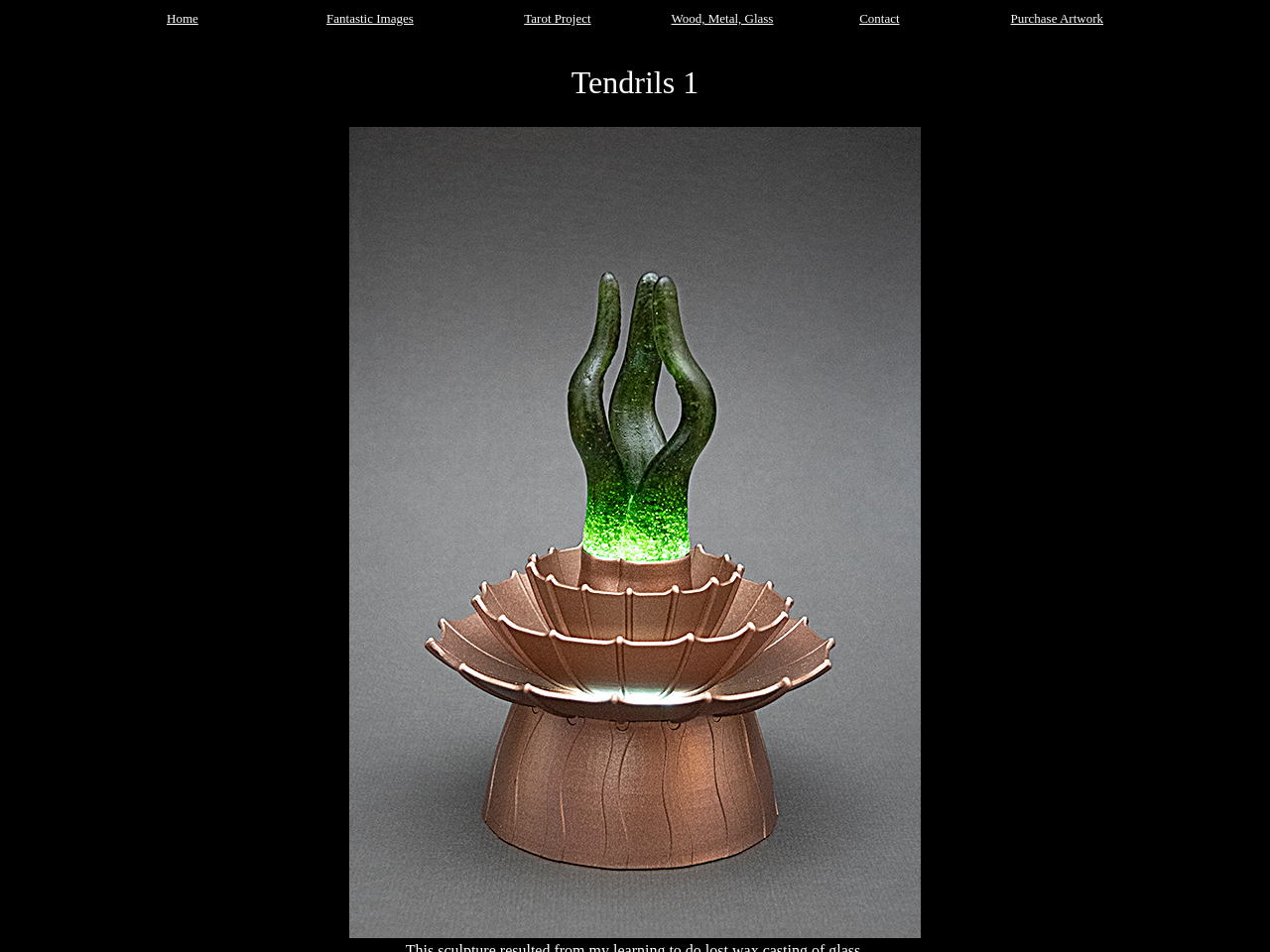How many images are on the webpage?
Look at the image and answer the question using a single word or phrase.

4